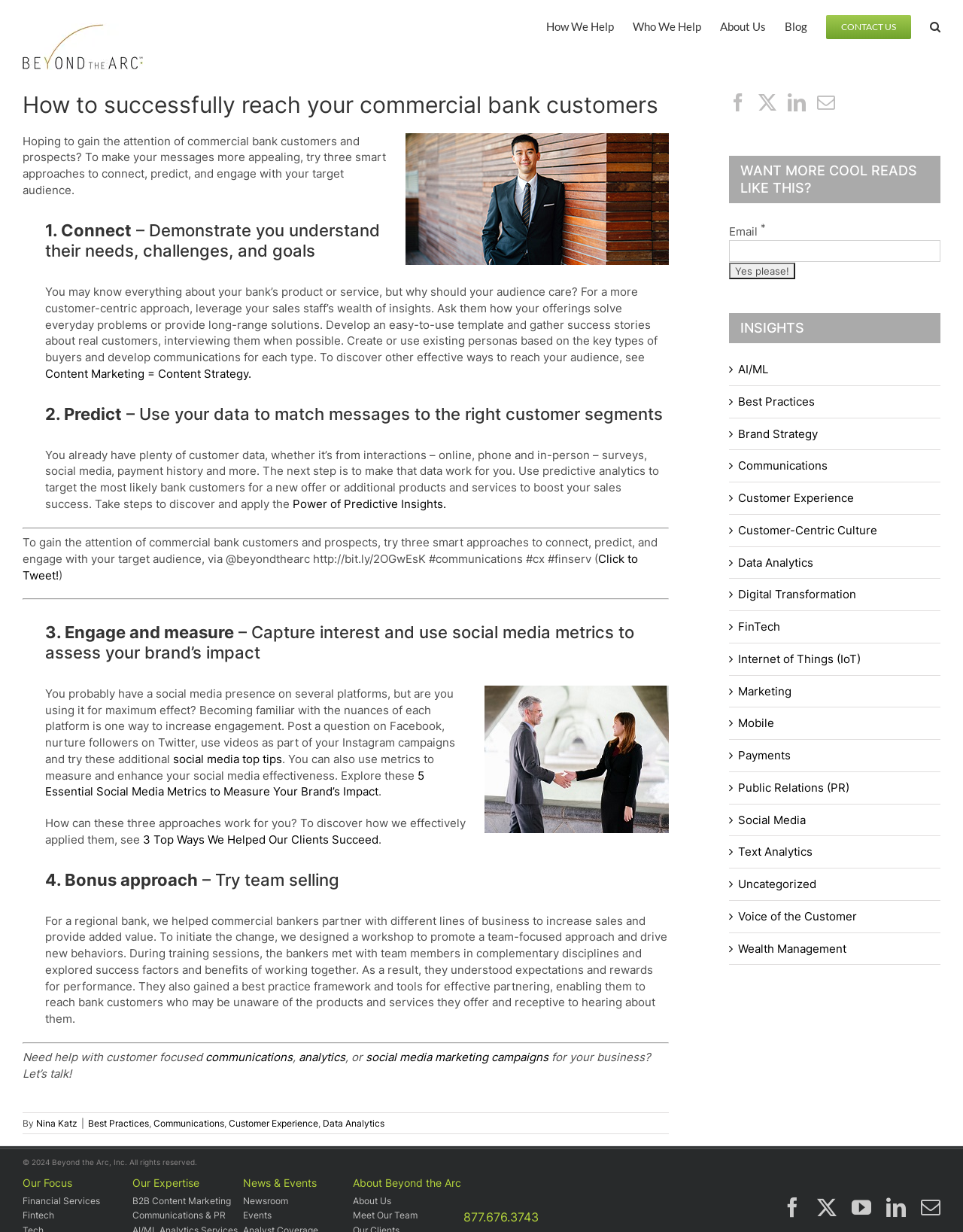Identify and extract the main heading from the webpage.

How to successfully reach your commercial bank customers